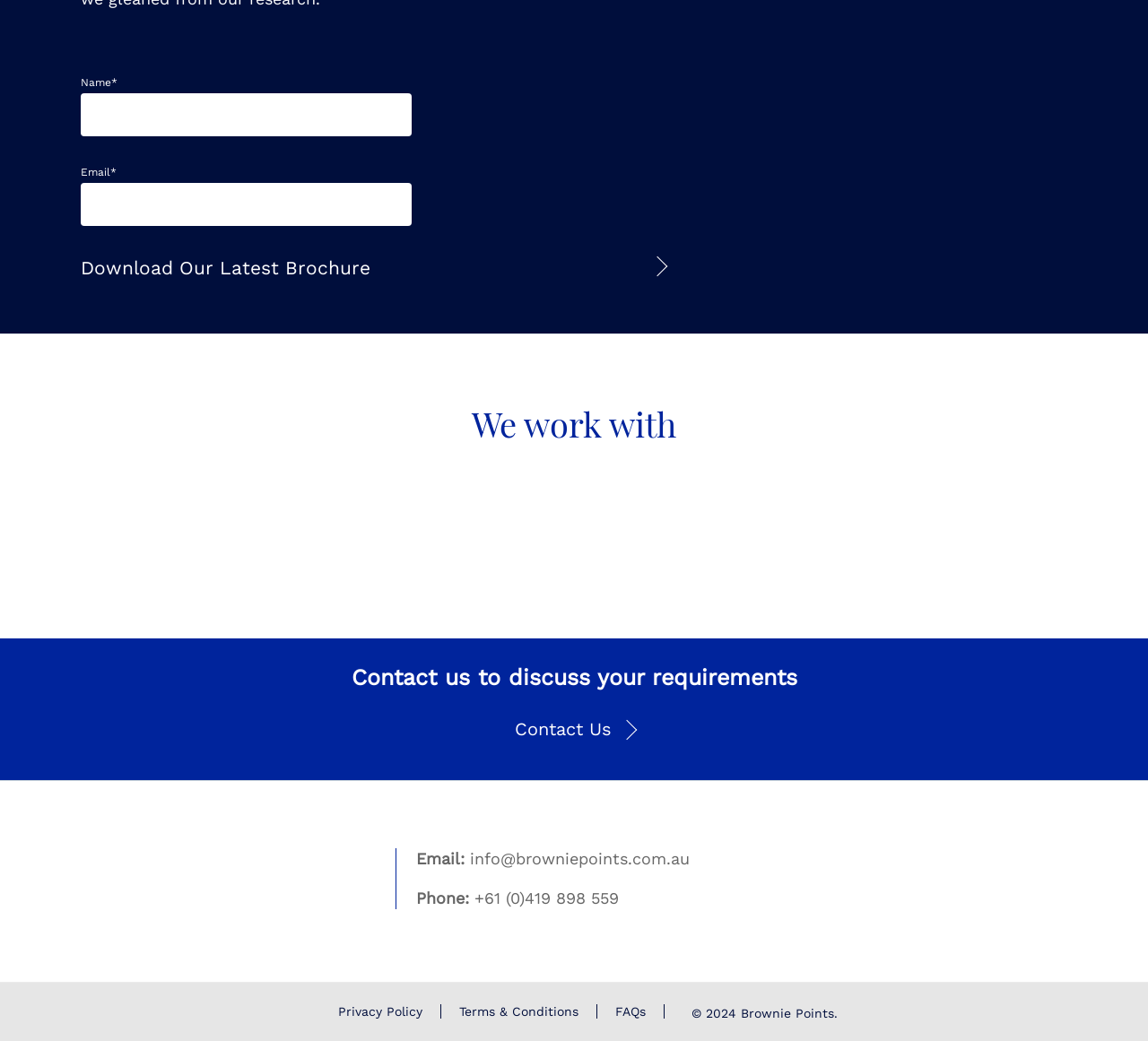Kindly determine the bounding box coordinates of the area that needs to be clicked to fulfill this instruction: "Click the 'Post Comment' button".

None